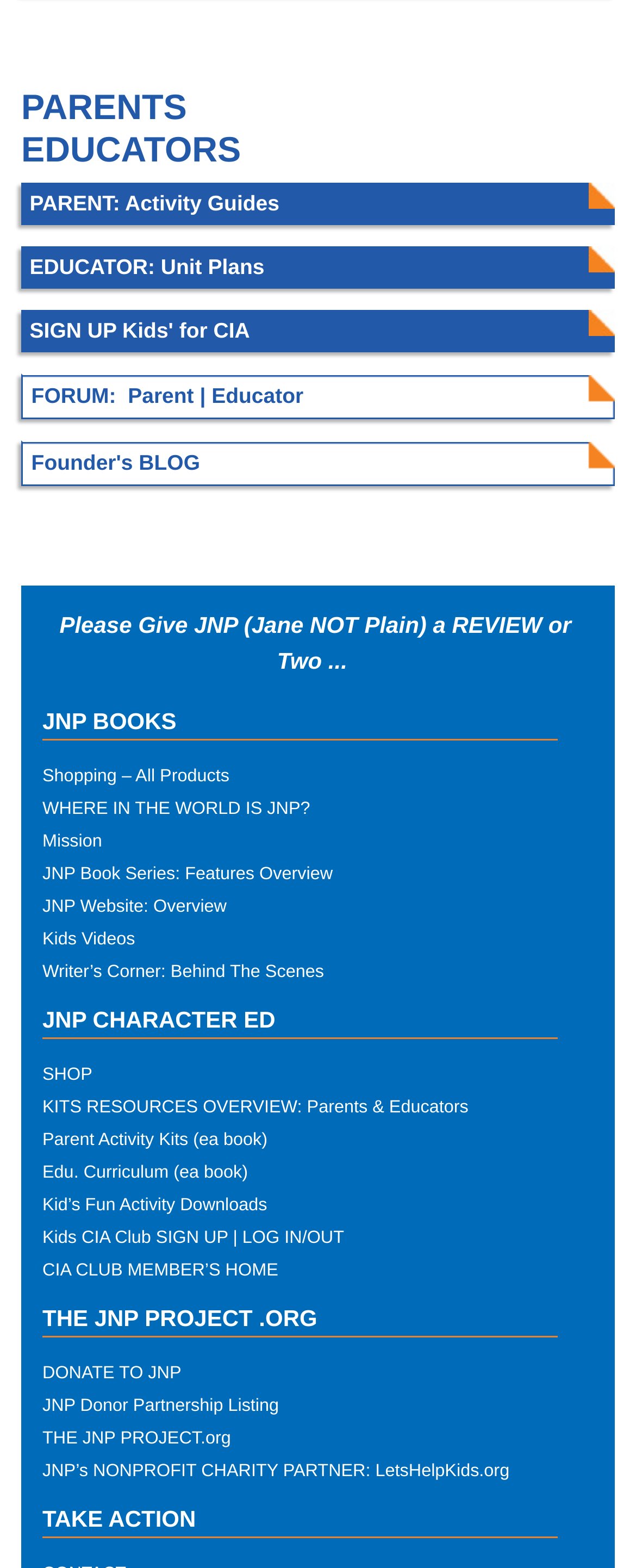What is the name of the nonprofit charity partner?
Answer the question based on the image using a single word or a brief phrase.

LetsHelpKids.org